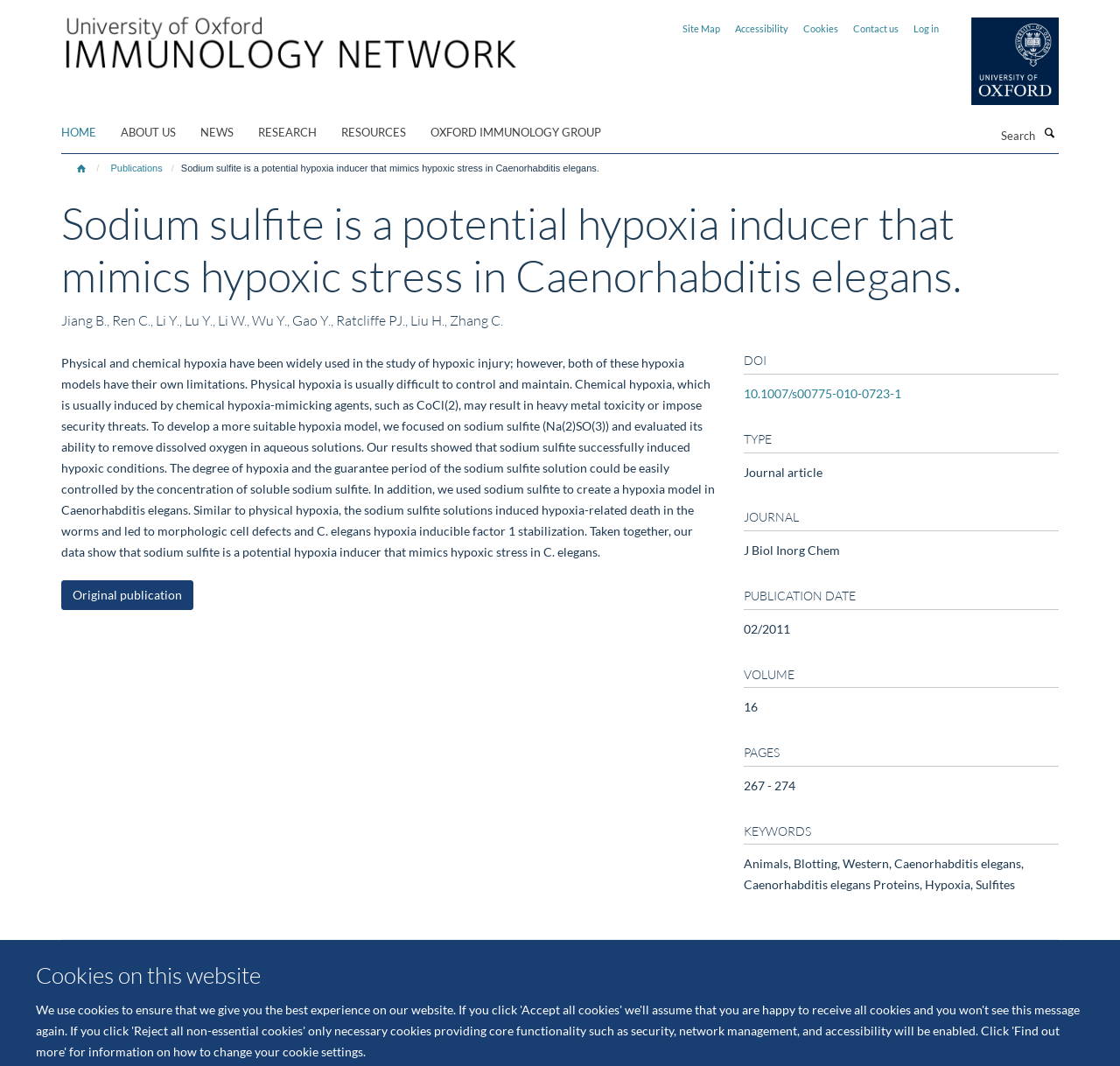Identify the bounding box coordinates of the part that should be clicked to carry out this instruction: "Contact us".

[0.762, 0.021, 0.802, 0.032]